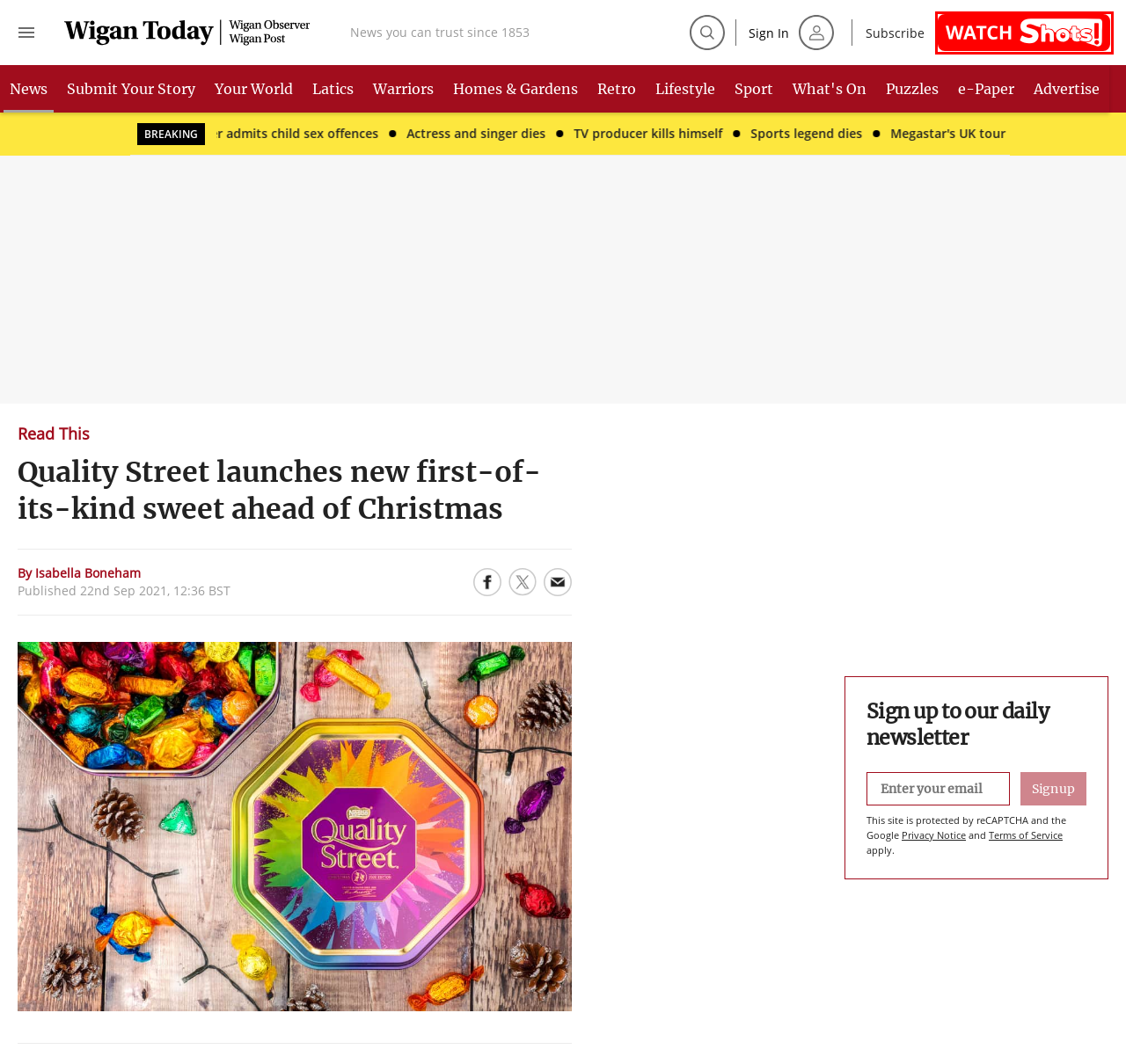You have a screenshot of a webpage with a red bounding box highlighting a UI element. Your task is to select the best webpage description that corresponds to the new webpage after clicking the element. Here are the descriptions:
A. Welcome to the Wigan Post business directory
B. Wigan Today
C. National World Ad Manager
D. National World | Newsprints
E. Shots! : Home
F. Home | Search the archive | British Newspaper Archive
G. ConnectLocal | Home Page
H. Home | National World Events

E